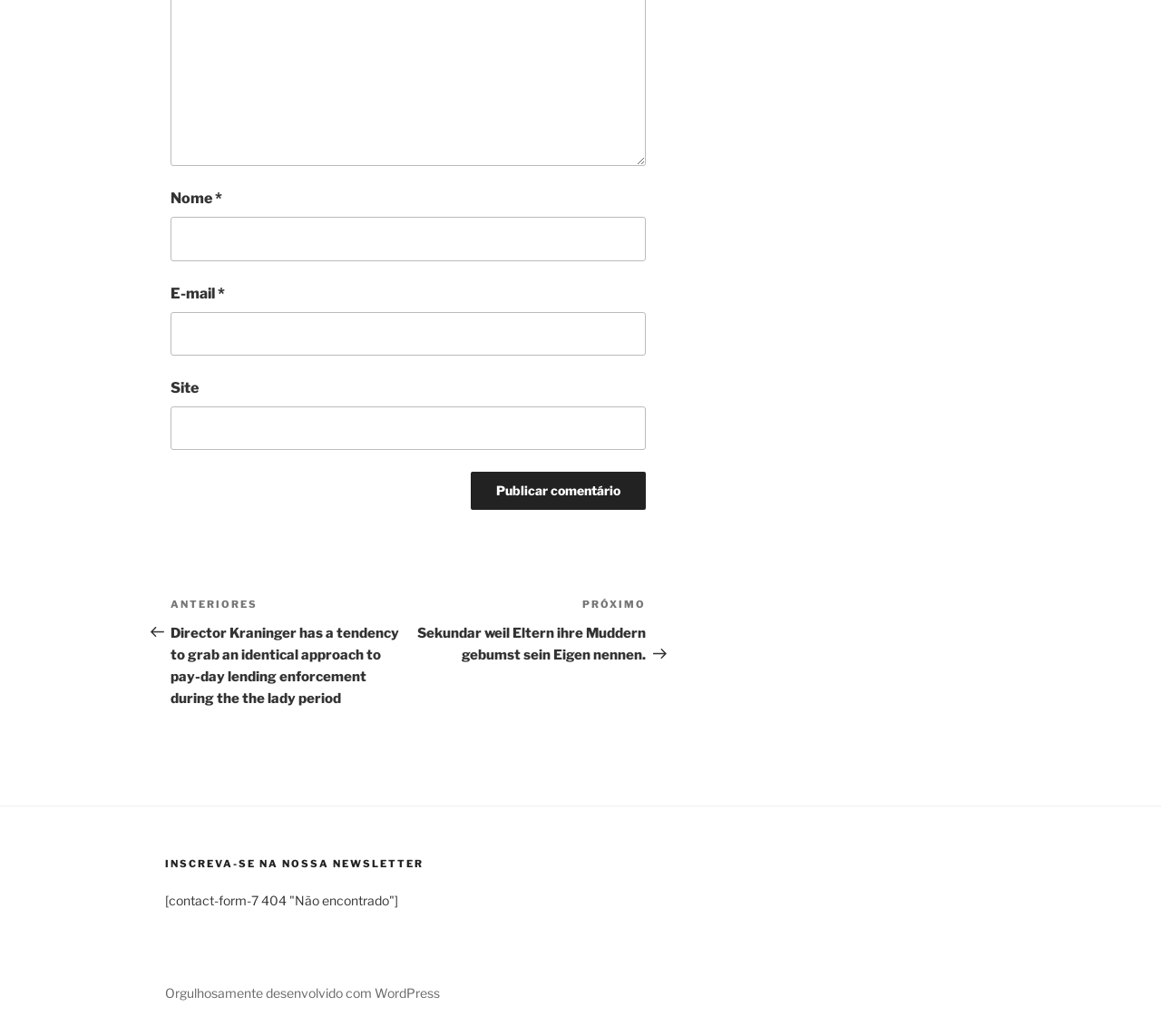What platform is the website built with?
Based on the image, please offer an in-depth response to the question.

The link 'Orgulhosamente desenvolvido com WordPress' at the bottom of the page indicates that the website is built with WordPress.